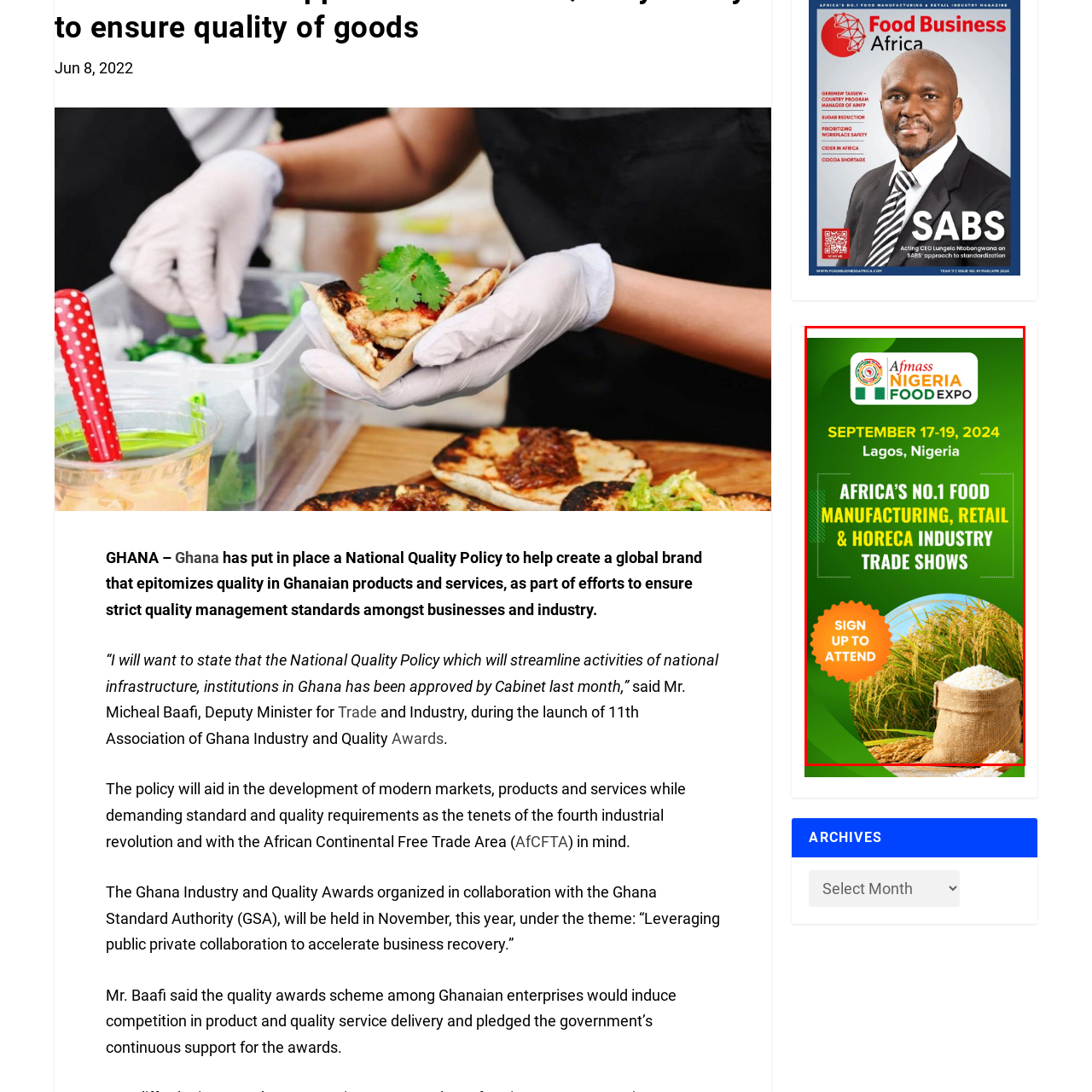Please examine the highlighted section of the image enclosed in the red rectangle and provide a comprehensive answer to the following question based on your observation: What do the vibrant shades of green in the background symbolize?

The caption explains that the background features vibrant shades of green, which symbolize growth and freshness, emphasizing the agricultural focus of the expo.